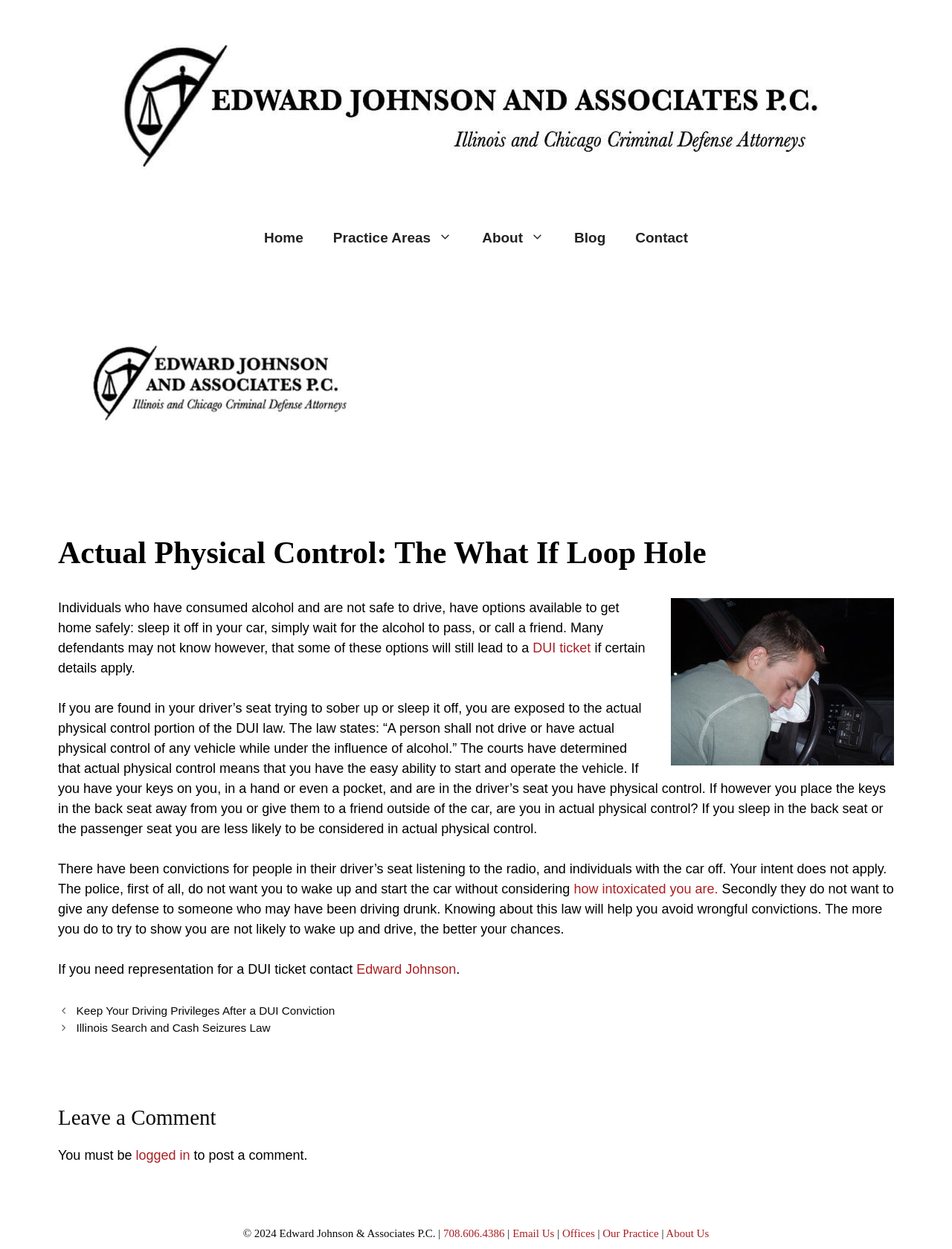Specify the bounding box coordinates of the area to click in order to execute this command: 'Call 708.606.4386'. The coordinates should consist of four float numbers ranging from 0 to 1, and should be formatted as [left, top, right, bottom].

[0.466, 0.983, 0.53, 0.992]